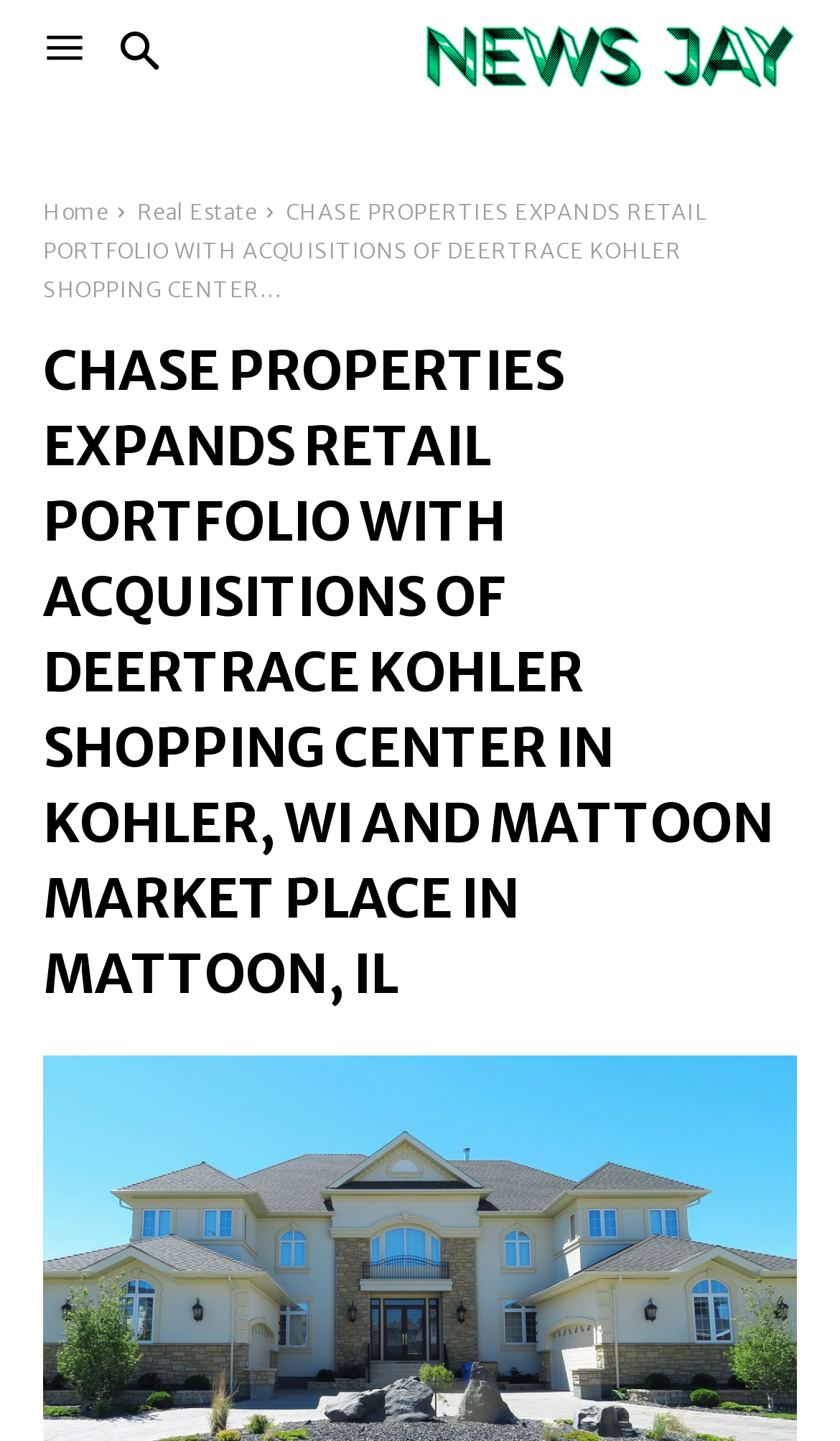Extract the bounding box coordinates of the UI element described: "May (1 posts)". Provide the coordinates in the format [left, top, right, bottom] with values ranging from 0 to 1.

None